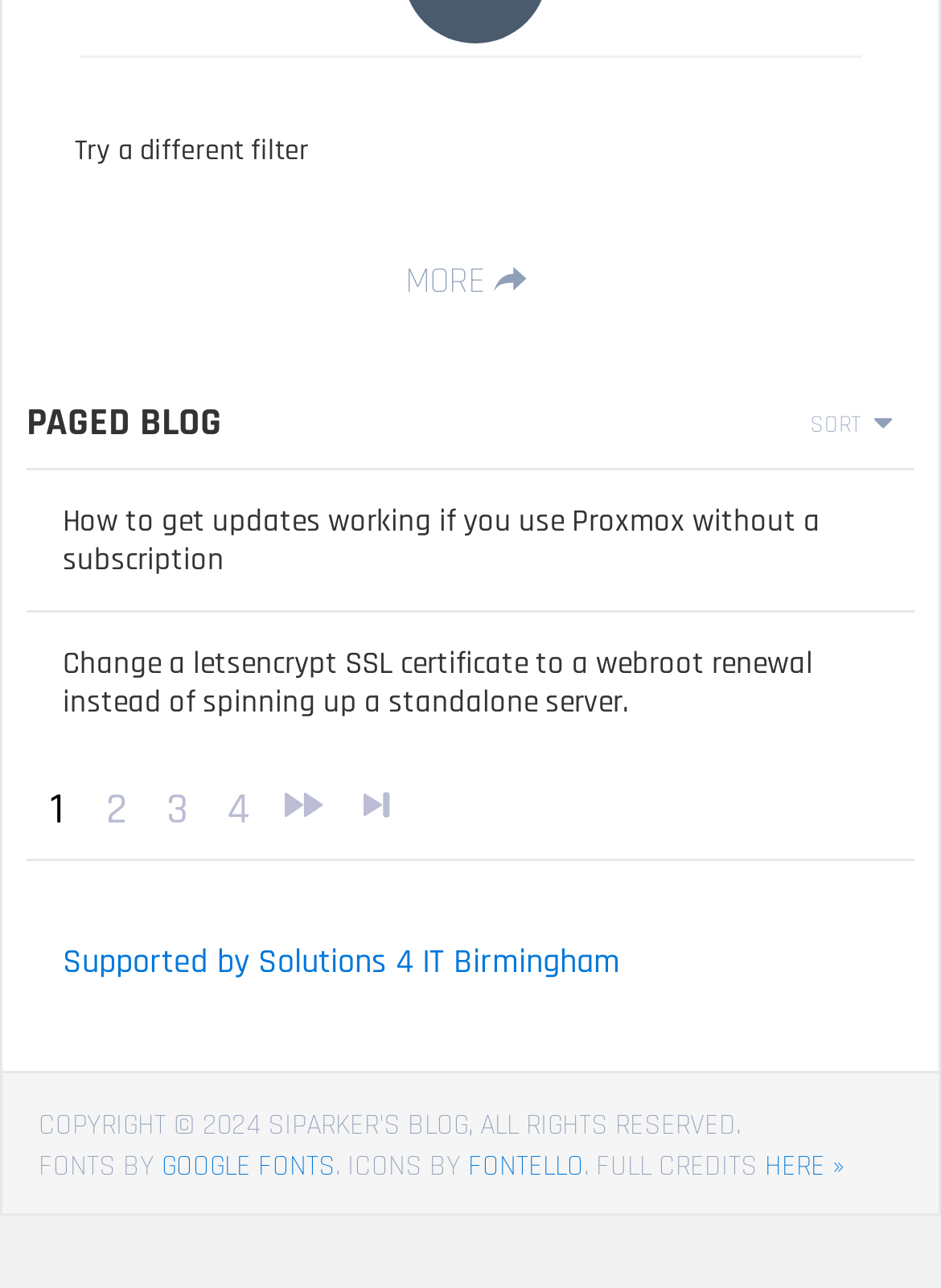Calculate the bounding box coordinates for the UI element based on the following description: "Fontello". Ensure the coordinates are four float numbers between 0 and 1, i.e., [left, top, right, bottom].

[0.497, 0.892, 0.621, 0.92]